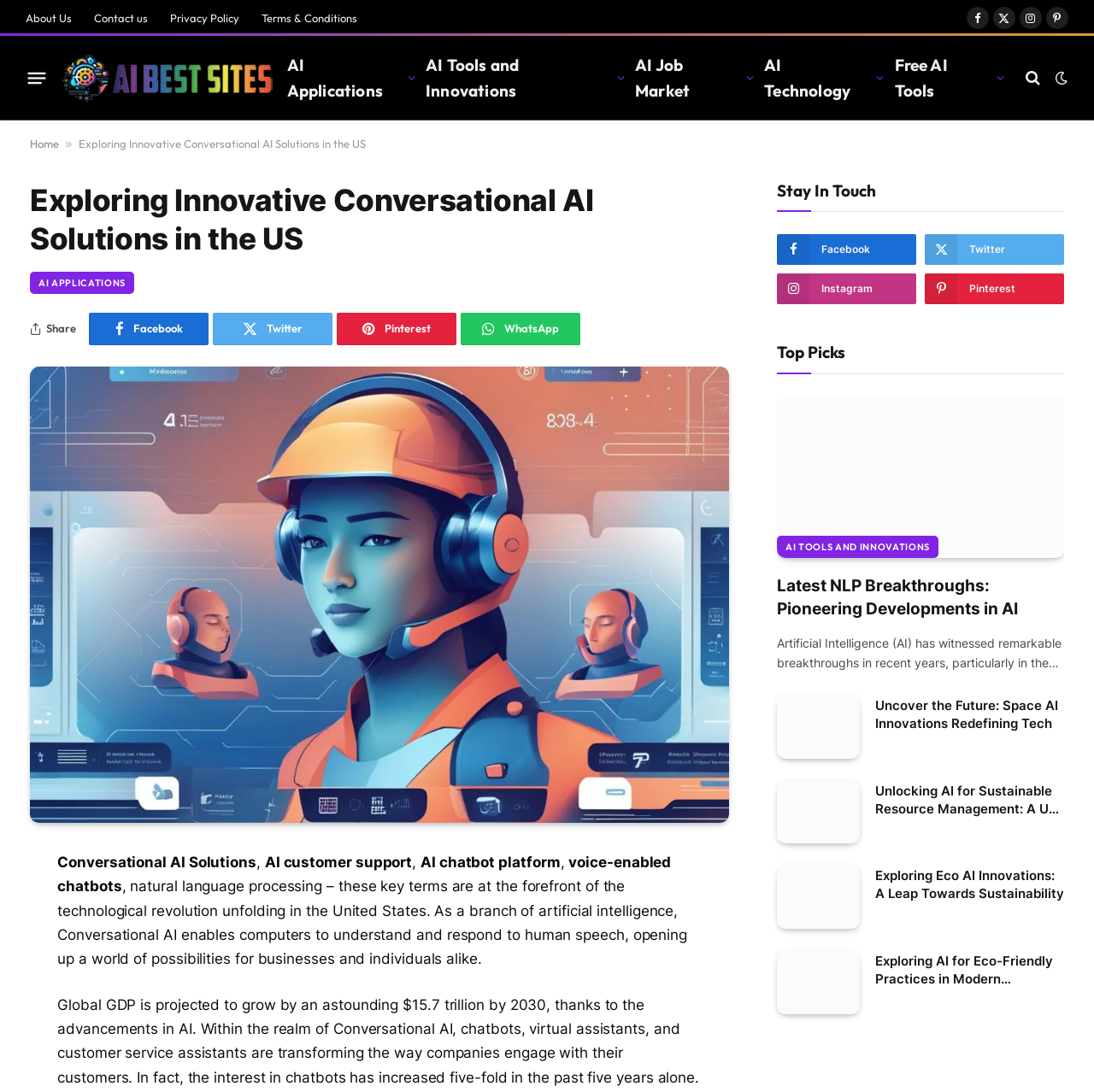Provide your answer in a single word or phrase: 
What is the format of the articles in the 'Top Picks' section?

Image and heading